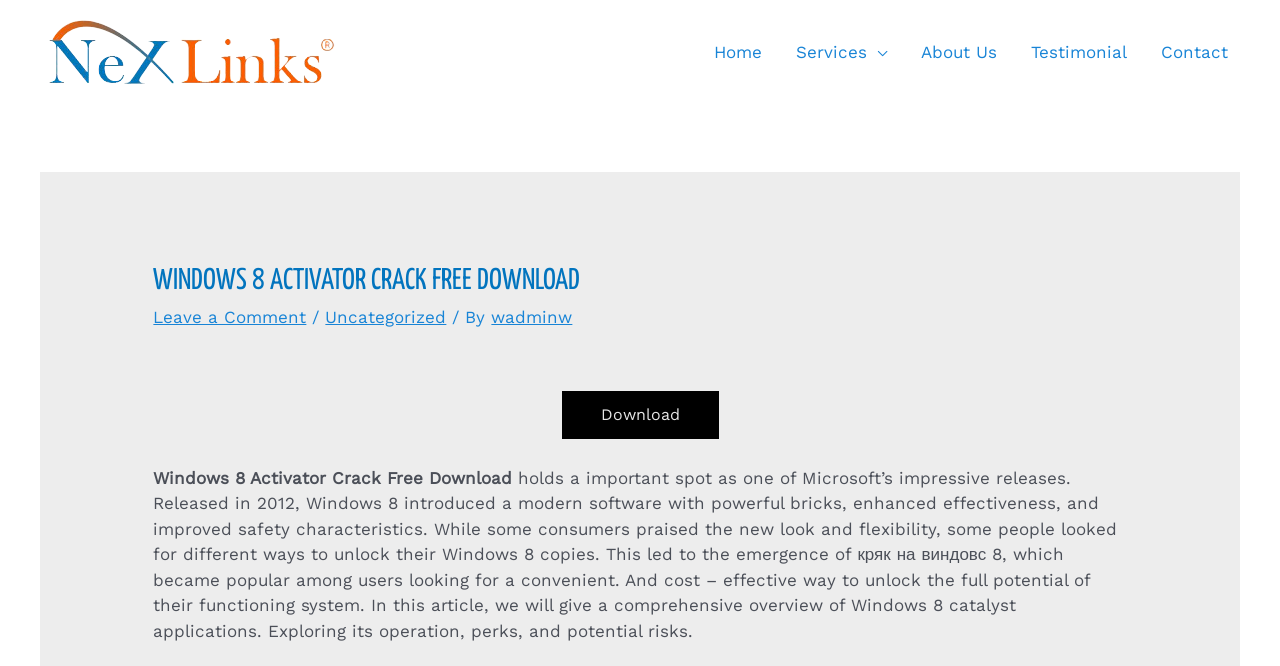Using floating point numbers between 0 and 1, provide the bounding box coordinates in the format (top-left x, top-left y, bottom-right x, bottom-right y). Locate the UI element described here: Leave a Comment

[0.12, 0.461, 0.239, 0.491]